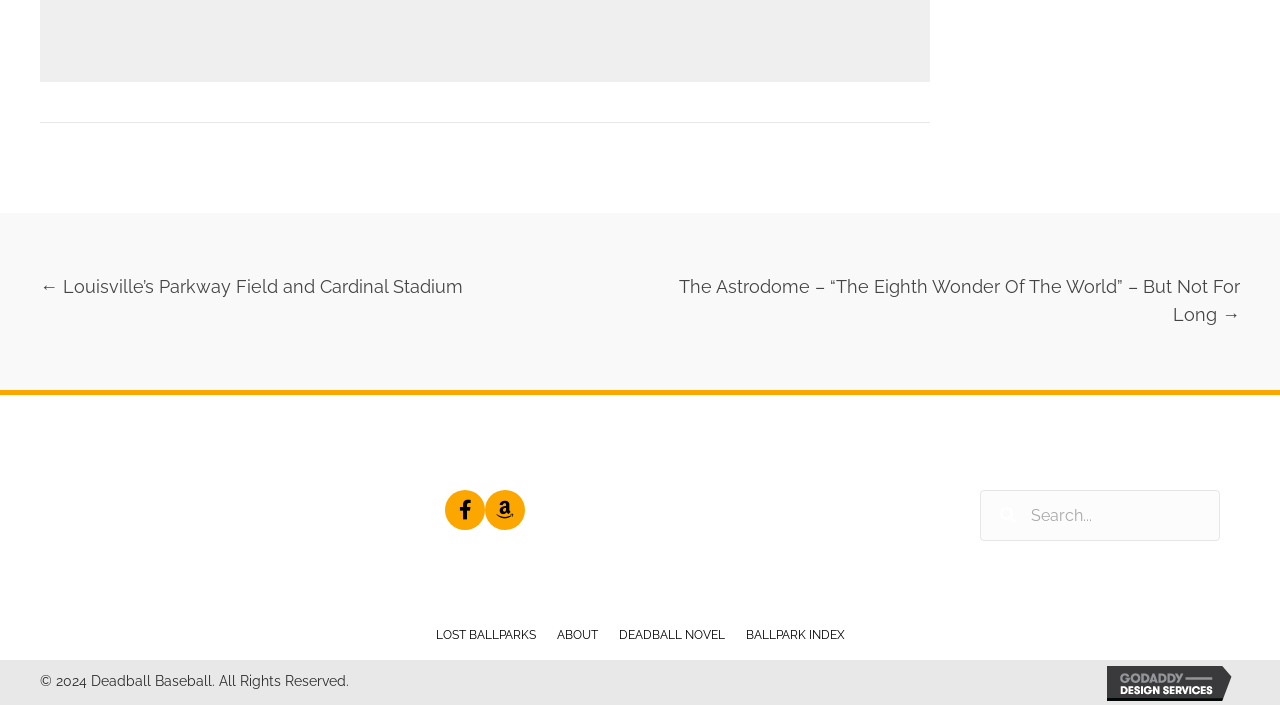What are the social media platforms linked on the website?
Please provide a comprehensive answer based on the information in the image.

The website has buttons for Facebook and Amazon, which are social media platforms, and they are located at the top right corner of the page, indicating that they are linked to the website.